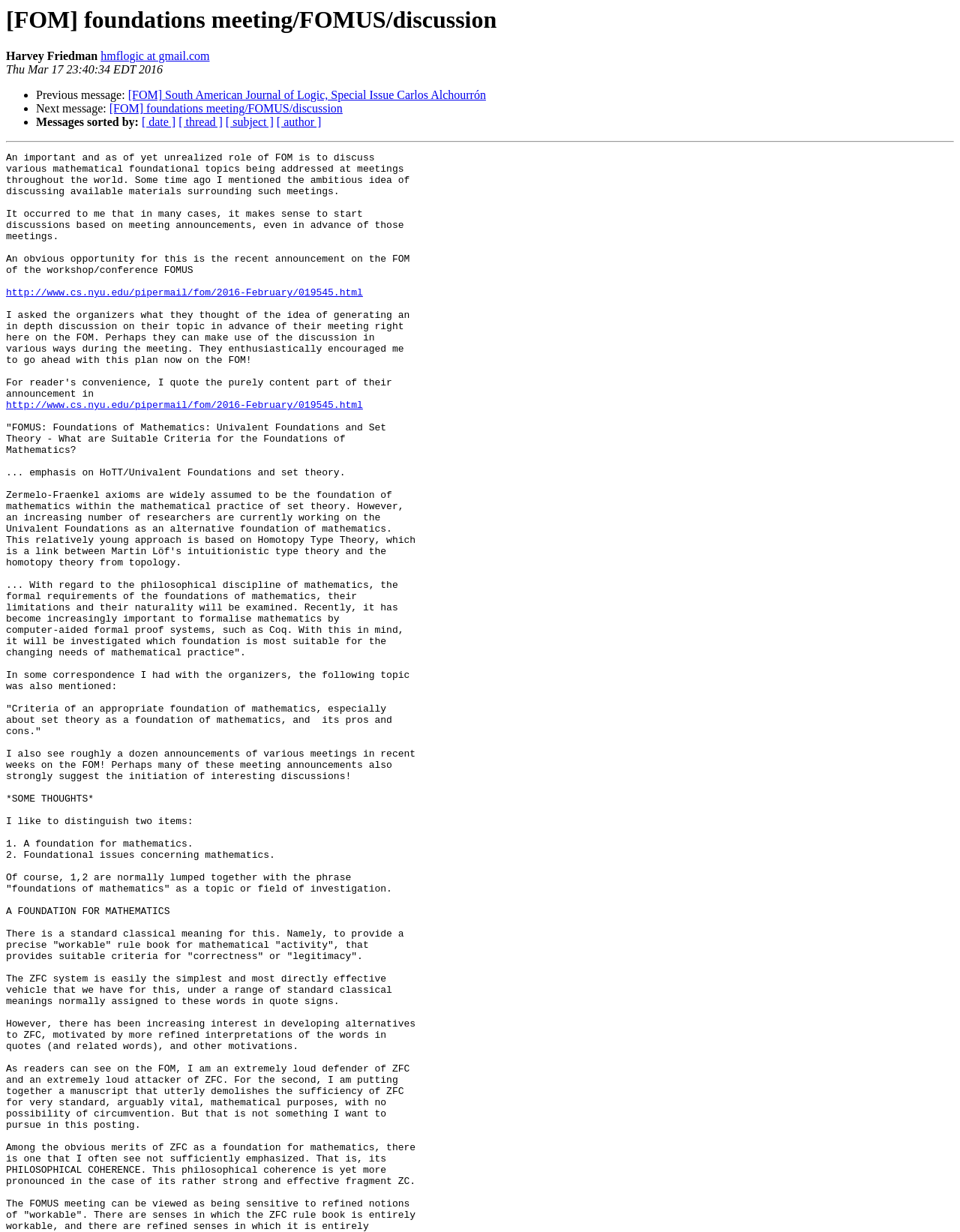Kindly provide the bounding box coordinates of the section you need to click on to fulfill the given instruction: "Sort messages by date".

[0.148, 0.094, 0.183, 0.104]